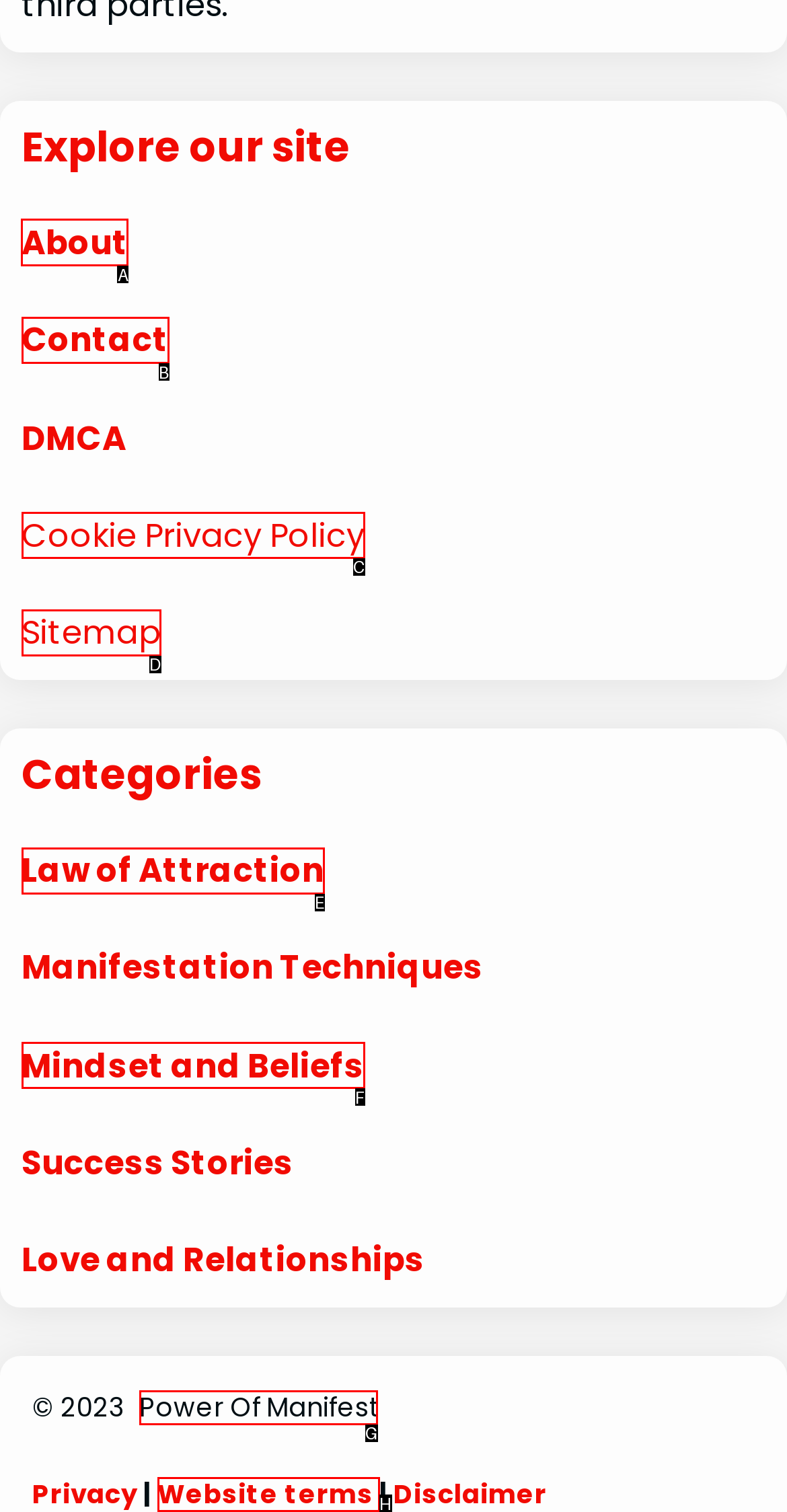Select the option I need to click to accomplish this task: Explore the About page
Provide the letter of the selected choice from the given options.

A